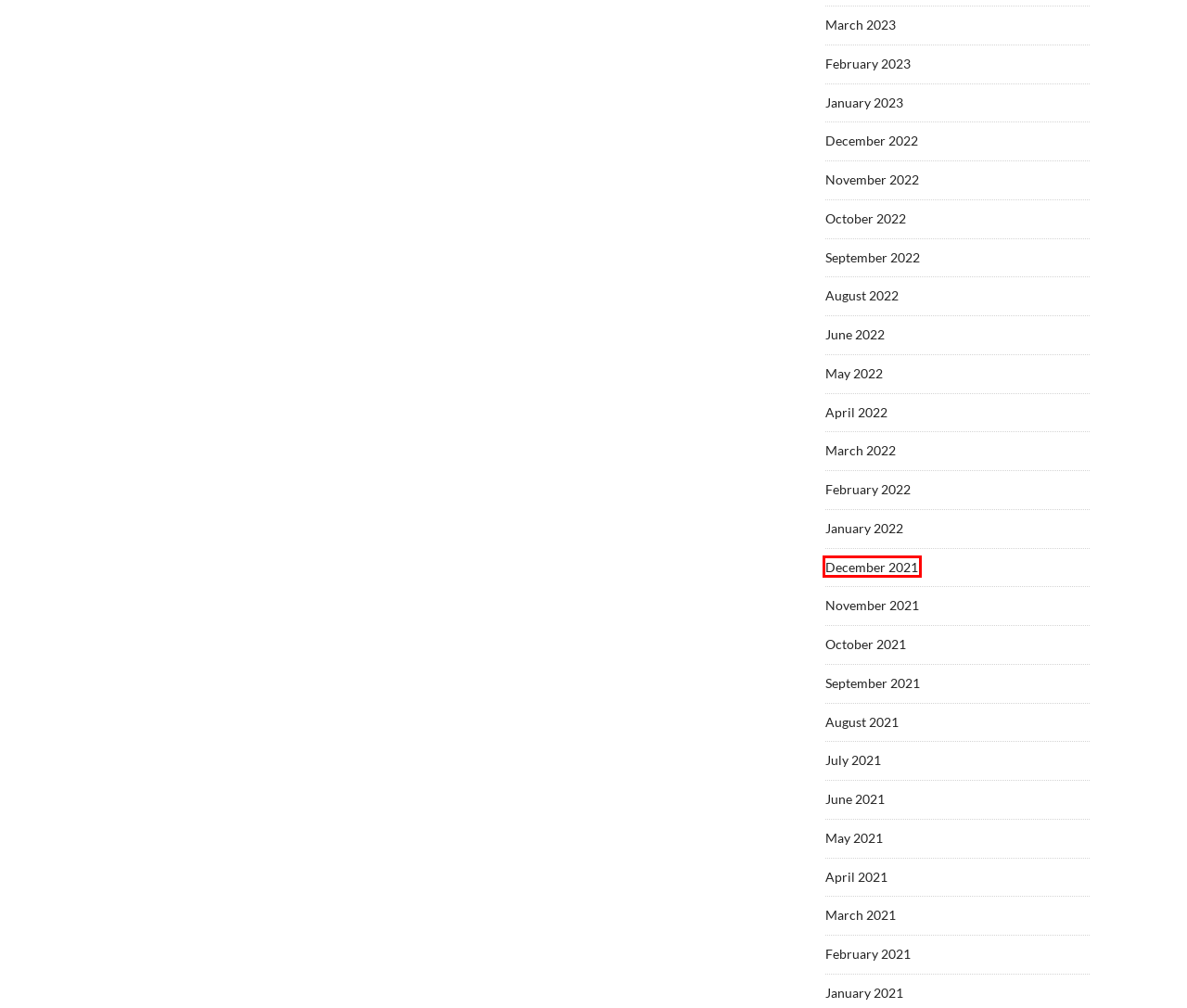You are provided a screenshot of a webpage featuring a red bounding box around a UI element. Choose the webpage description that most accurately represents the new webpage after clicking the element within the red bounding box. Here are the candidates:
A. November 2022 – Adelaide Maisona Be
B. July 2021 – Adelaide Maisona Be
C. November 2021 – Adelaide Maisona Be
D. February 2021 – Adelaide Maisona Be
E. January 2023 – Adelaide Maisona Be
F. December 2021 – Adelaide Maisona Be
G. January 2022 – Adelaide Maisona Be
H. March 2022 – Adelaide Maisona Be

F